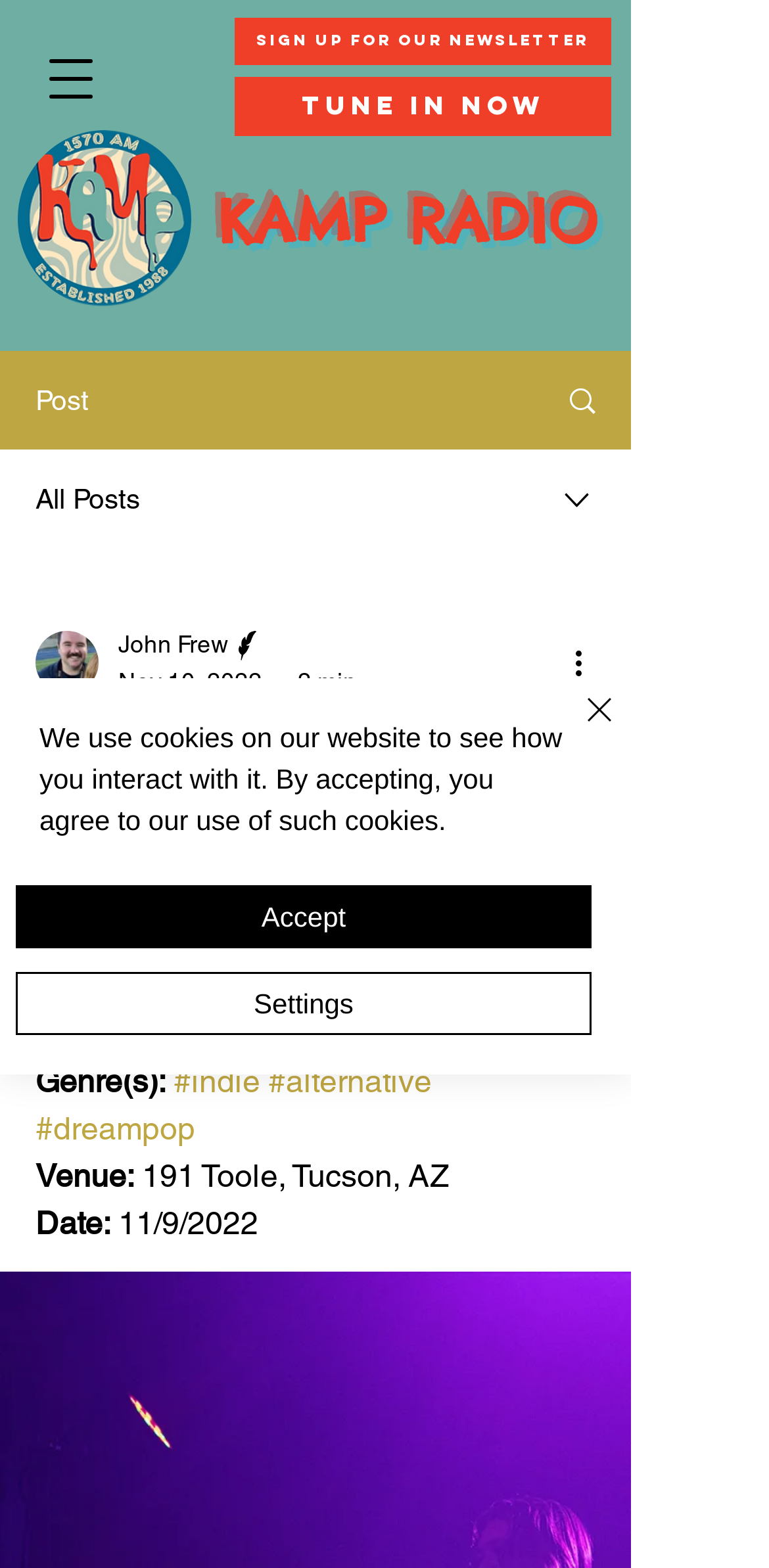Based on the element description aria-label="More actions", identify the bounding box coordinates for the UI element. The coordinates should be in the format (top-left x, top-left y, bottom-right x, bottom-right y) and within the 0 to 1 range.

[0.738, 0.407, 0.8, 0.438]